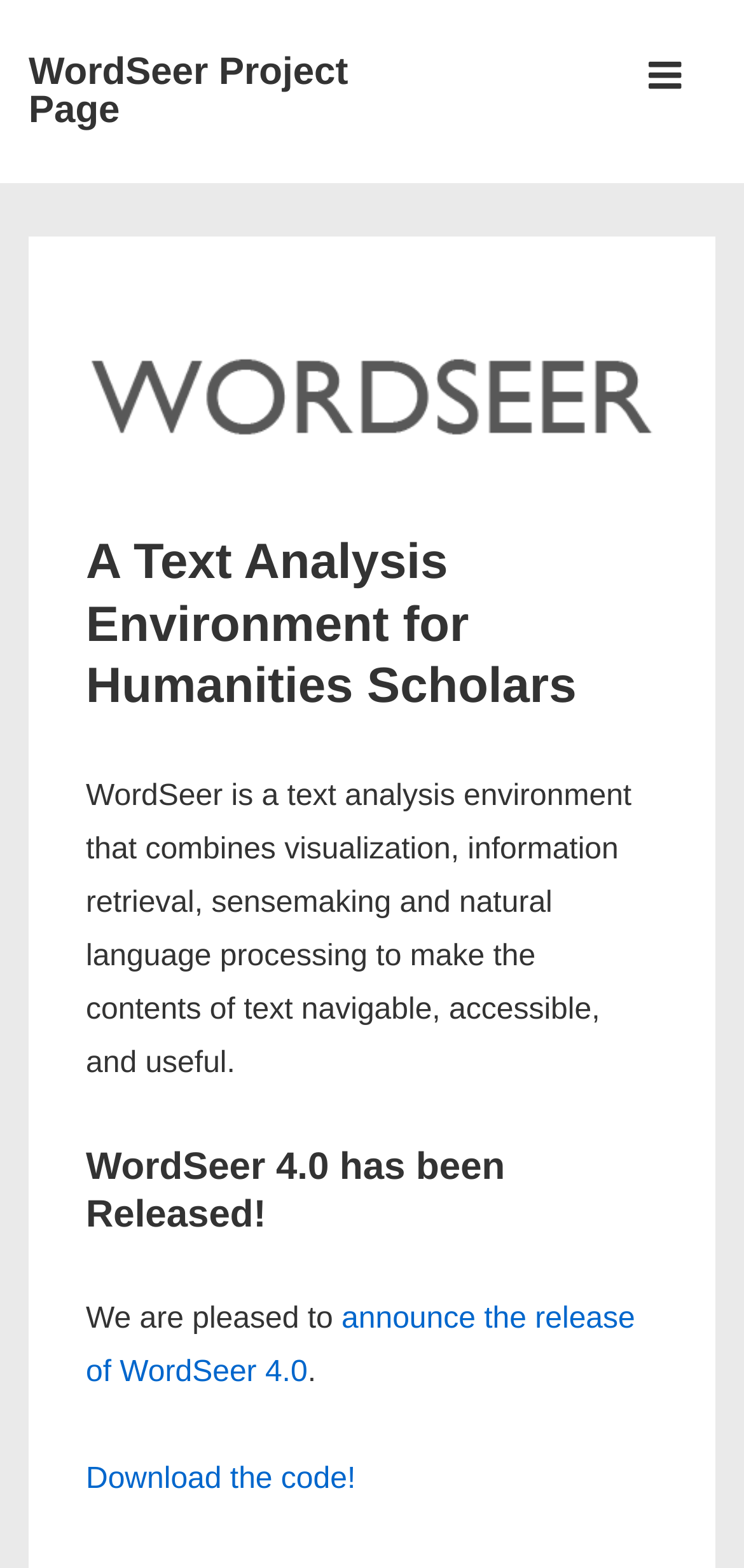Answer the question with a single word or phrase: 
What is the purpose of WordSeer?

Text analysis environment